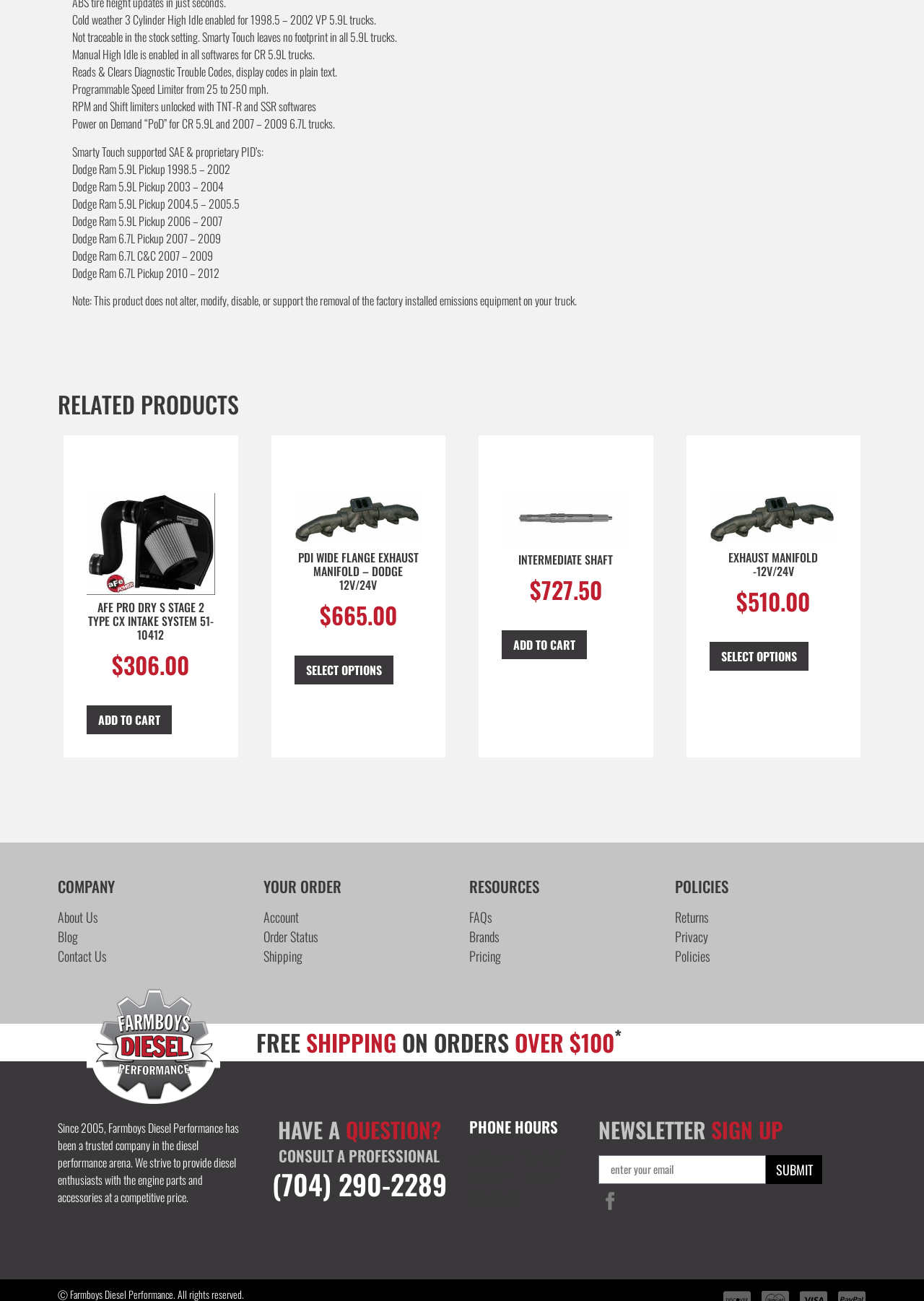Find the bounding box coordinates of the clickable area that will achieve the following instruction: "Sign up for the newsletter".

[0.648, 0.888, 0.829, 0.91]